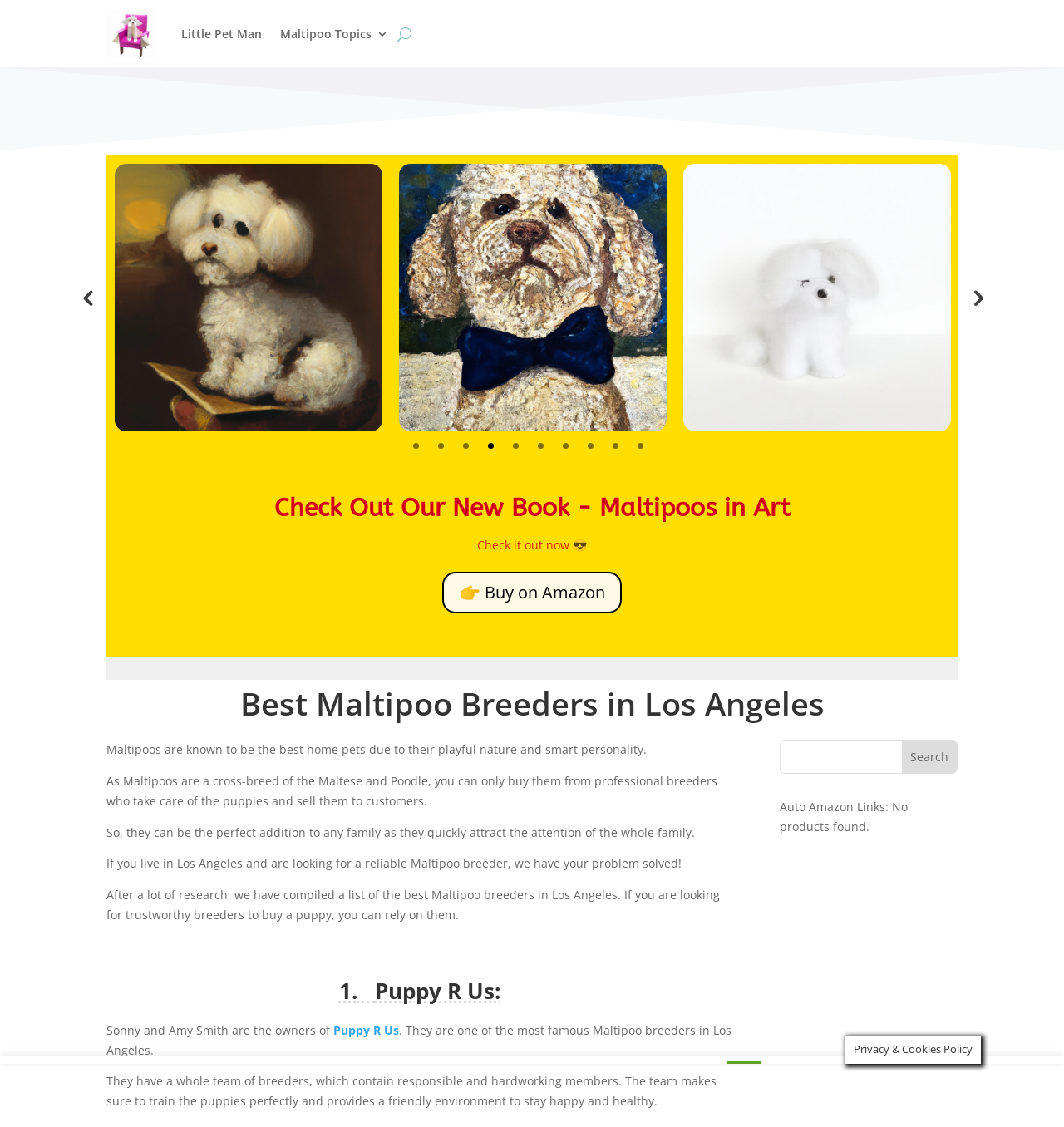Look at the image and give a detailed response to the following question: How many tabs are available in the tablist?

I counted the number of tab elements within the tablist element, which are labeled as '1 of 4', '2 of 4', ..., '10 of 4', to determine the total number of tabs.